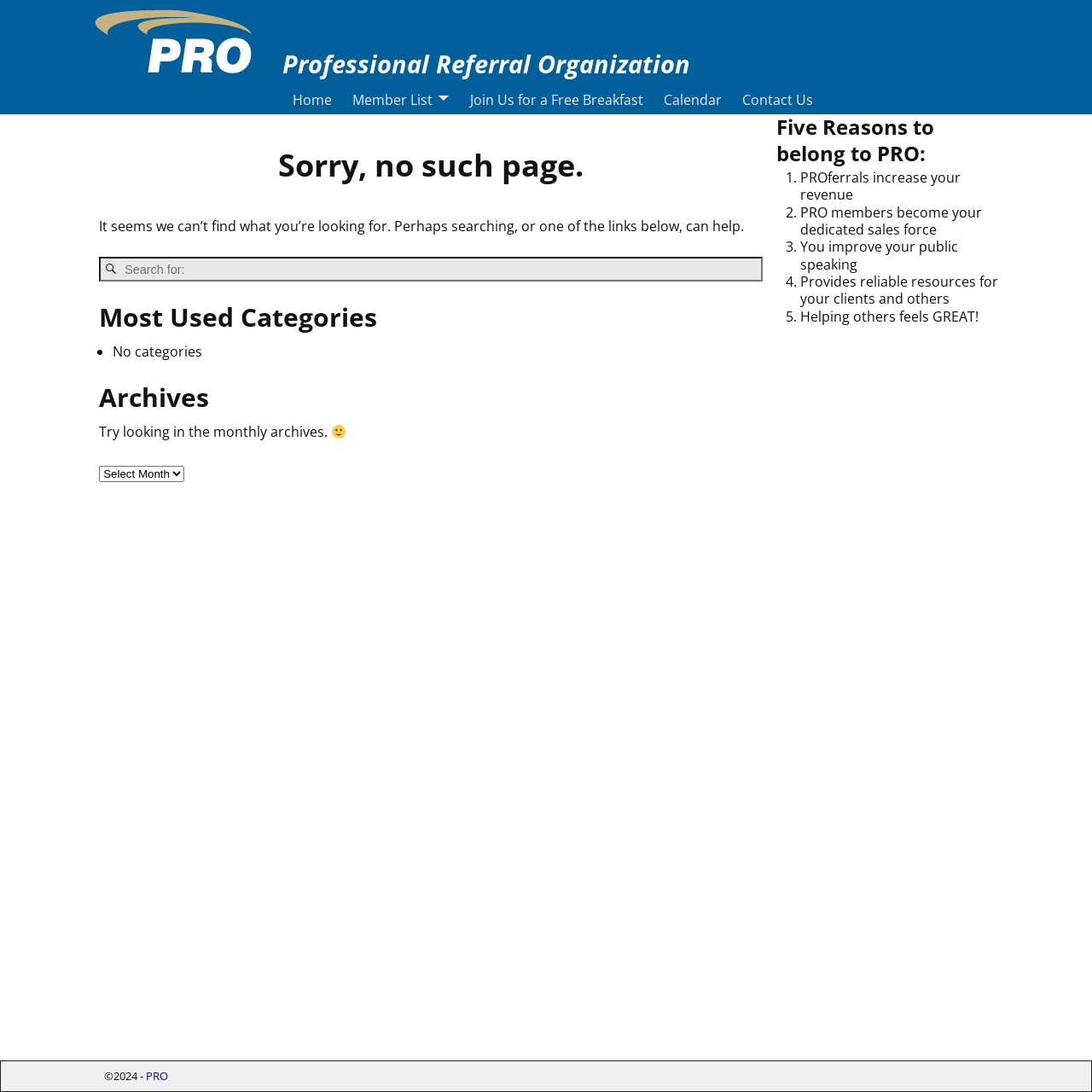Identify the bounding box coordinates of the clickable section necessary to follow the following instruction: "View the Calendar". The coordinates should be presented as four float numbers from 0 to 1, i.e., [left, top, right, bottom].

[0.598, 0.077, 0.67, 0.105]